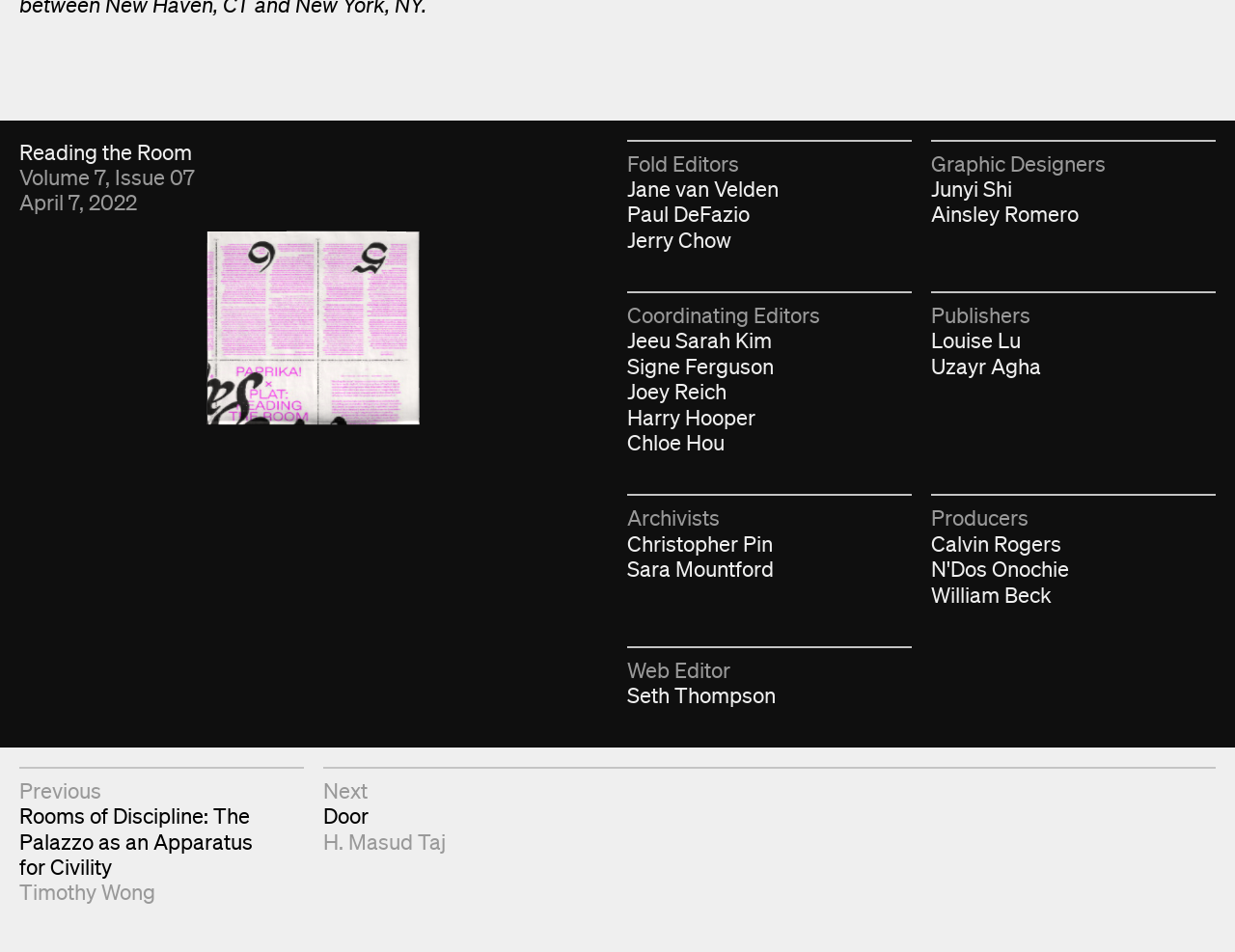Find the bounding box coordinates of the element's region that should be clicked in order to follow the given instruction: "Check the details of Fold Editor 'Jane van Velden'". The coordinates should consist of four float numbers between 0 and 1, i.e., [left, top, right, bottom].

[0.508, 0.184, 0.63, 0.212]